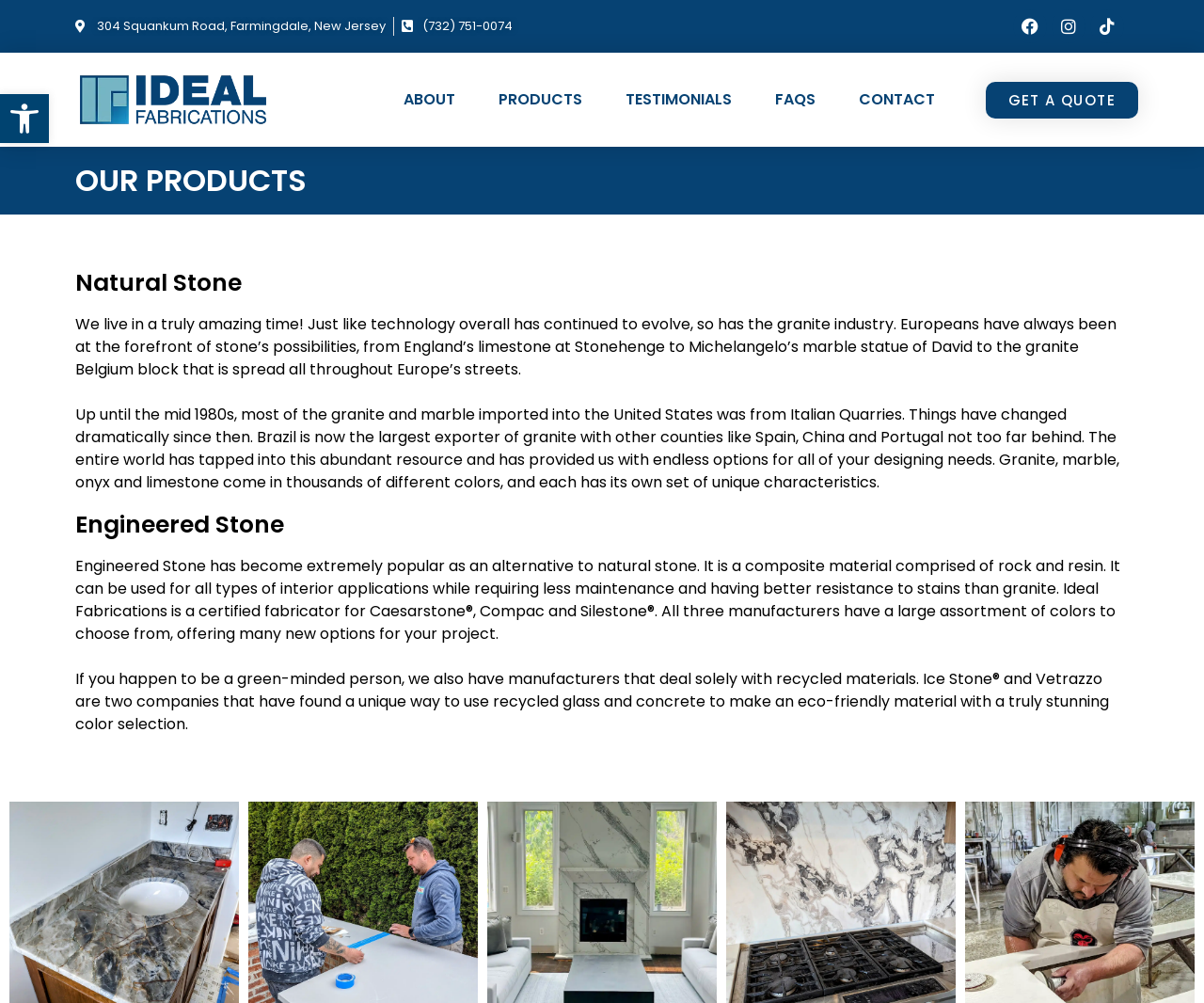Using details from the image, please answer the following question comprehensively:
What is the name of the company that deals with recycled materials?

I found the answer by looking at the static text element with the bounding box coordinates [0.062, 0.666, 0.921, 0.733] which mentions Ice Stone and Vetrazzo as companies that deal with recycled materials.